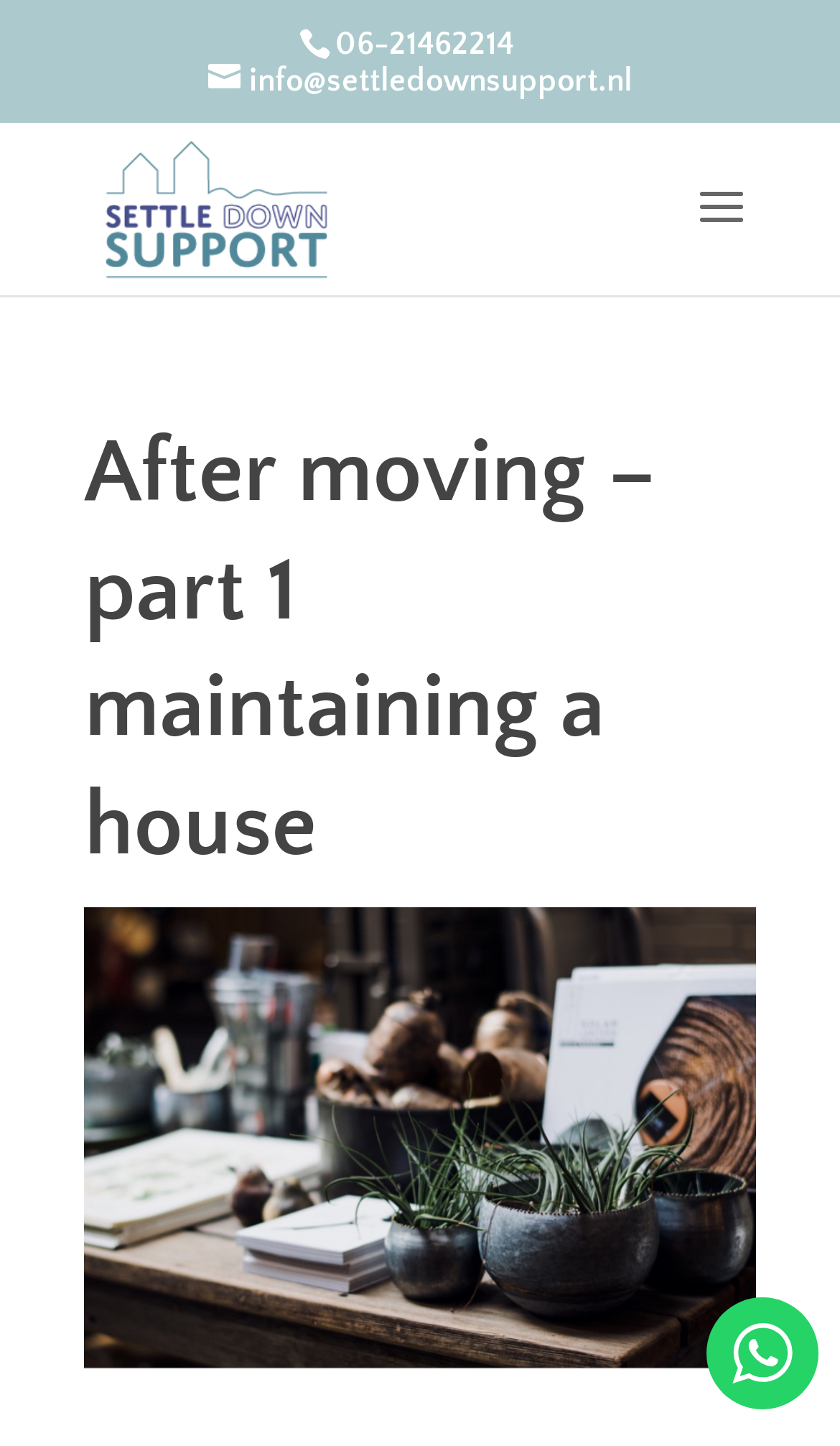What is the phone number on the webpage?
Based on the image, give a concise answer in the form of a single word or short phrase.

06-21462214